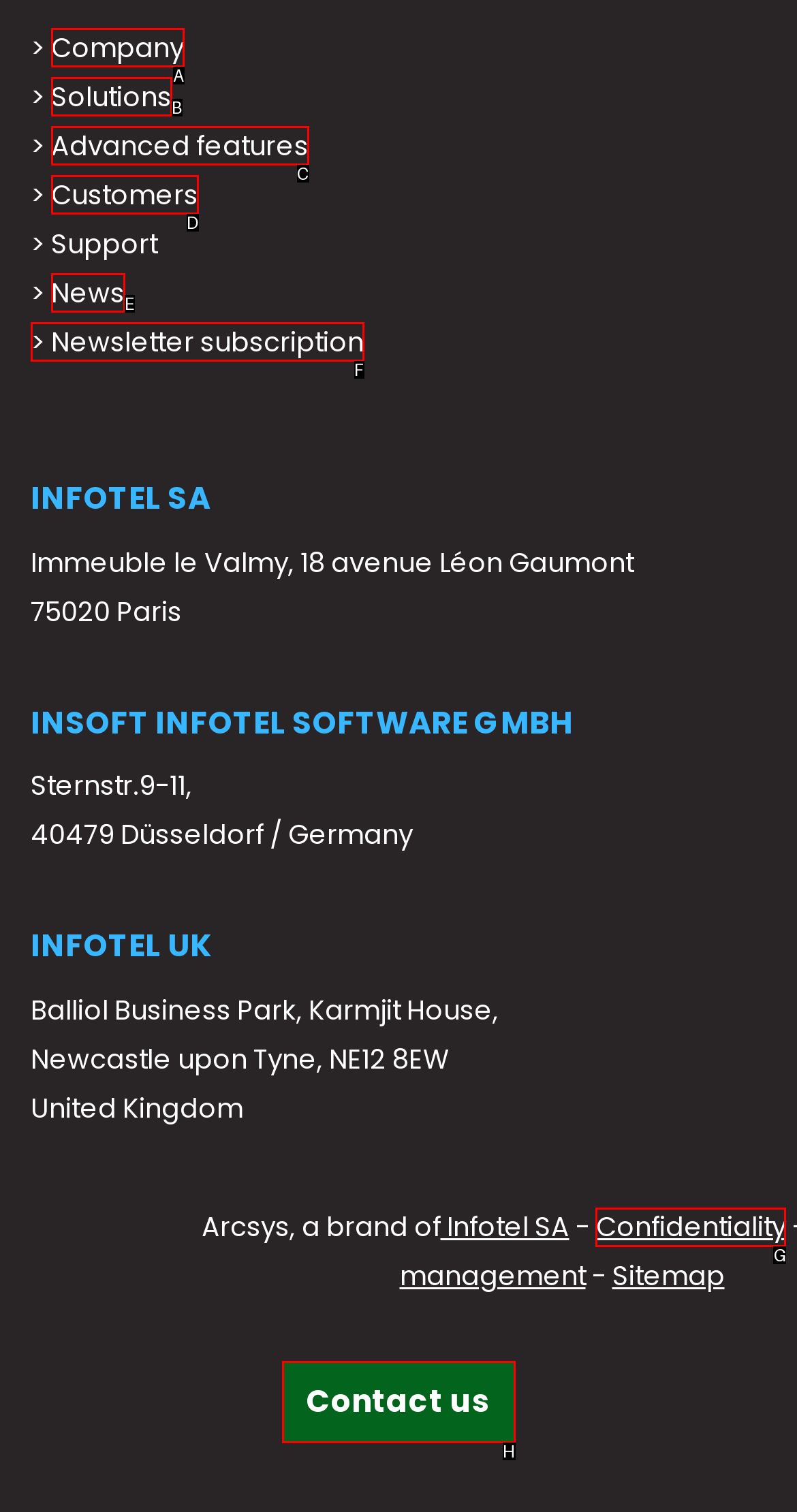Identify the option that corresponds to the description: > Newsletter subscription. Provide only the letter of the option directly.

F